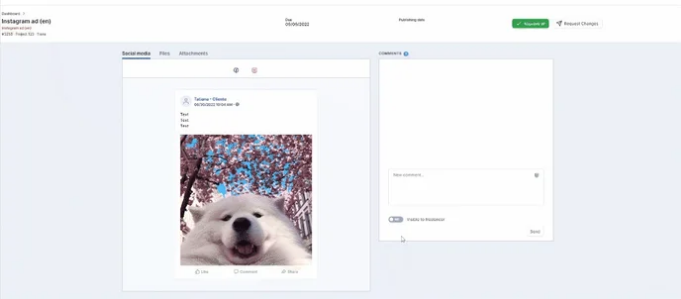Please provide a brief answer to the following inquiry using a single word or phrase:
Can users add new comments in the comments section?

Yes